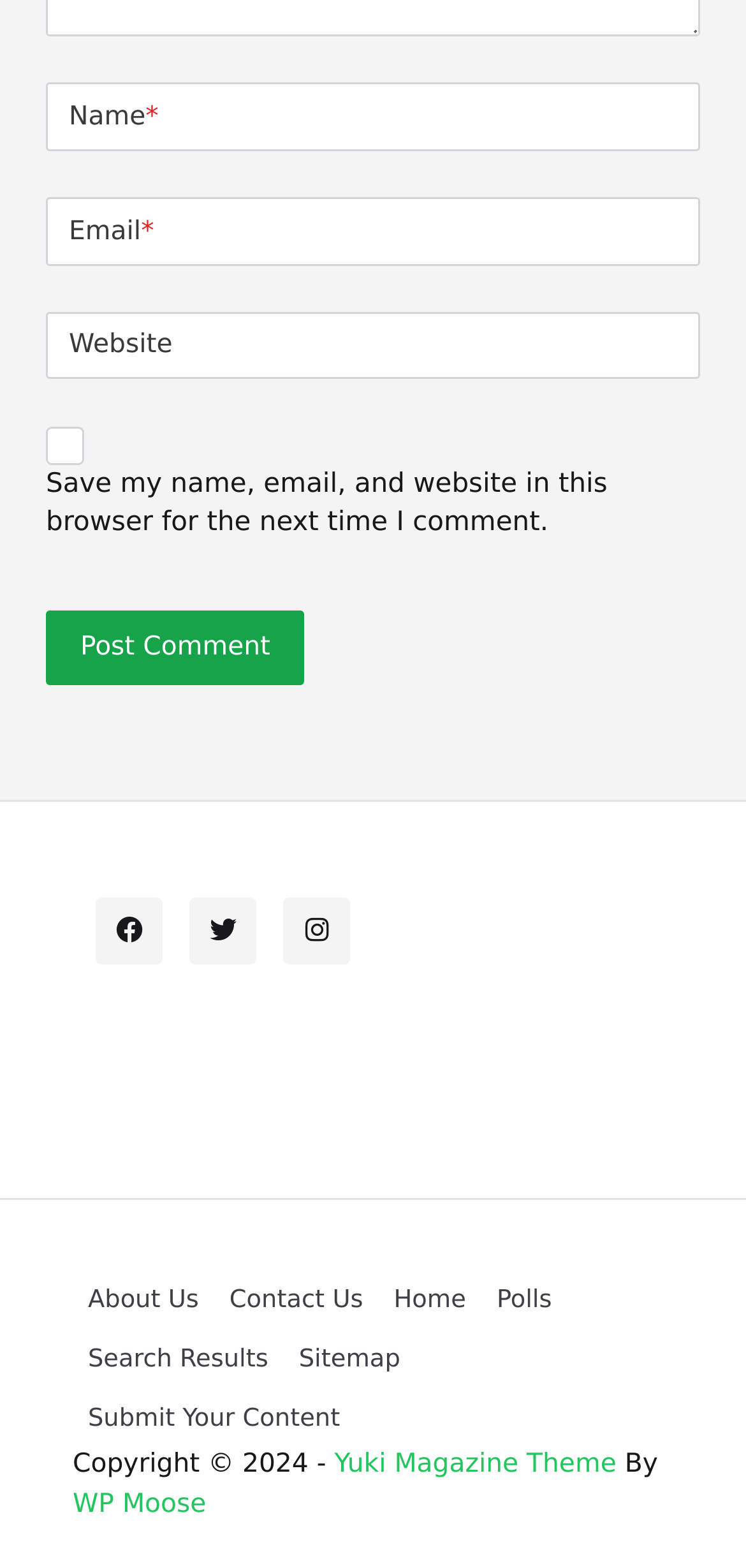Locate the UI element that matches the description Contact Us in the webpage screenshot. Return the bounding box coordinates in the format (top-left x, top-left y, bottom-right x, bottom-right y), with values ranging from 0 to 1.

[0.287, 0.811, 0.507, 0.849]